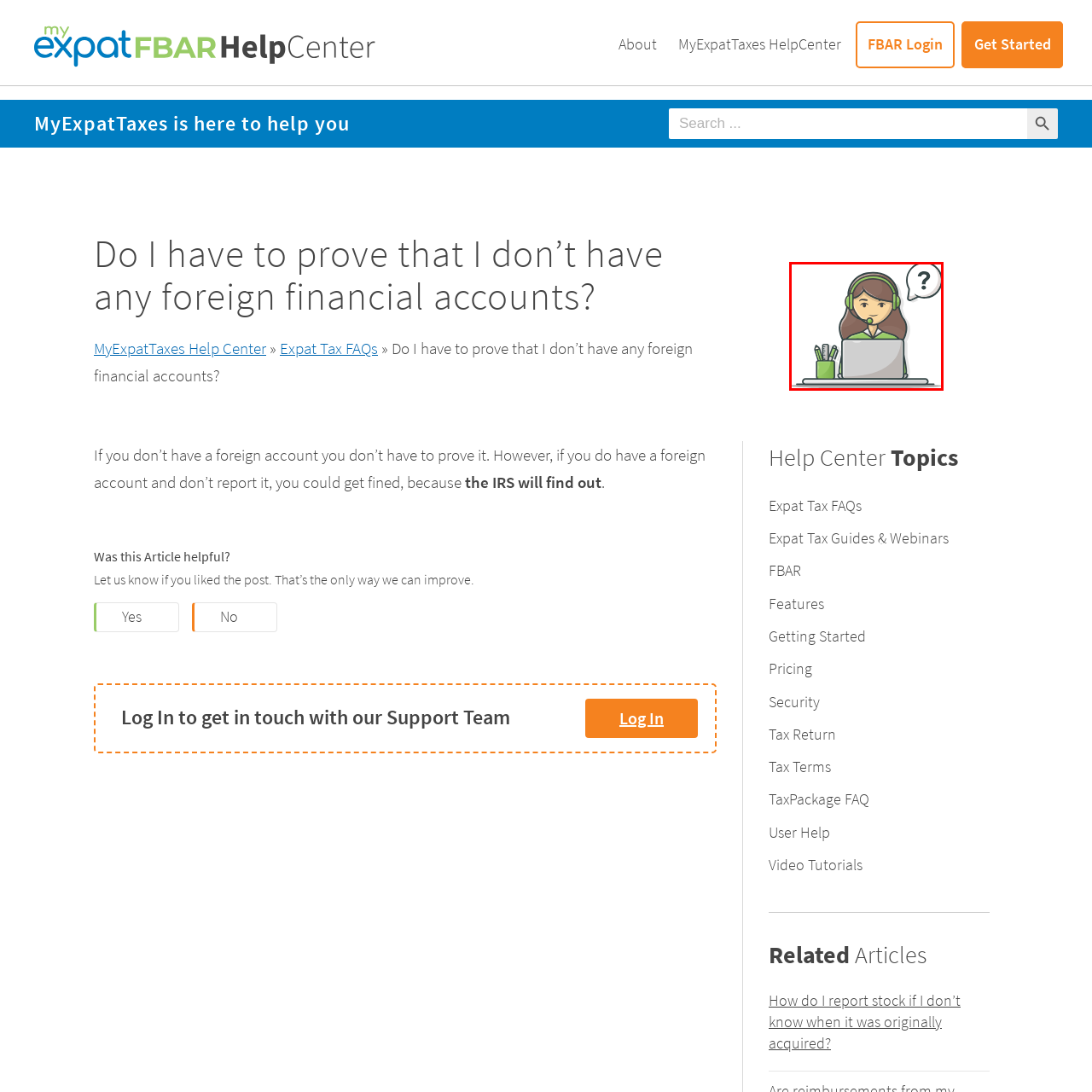Provide a comprehensive description of the image contained within the red rectangle.

The image depicts a friendly female customer support representative seated at a desk, equipped with a headset and a microphone. She is looking attentively at a laptop, embodying a helpful demeanor, as her expression suggests readiness to assist. Beside her, a green container filled with pens and other stationery indicates a well-organized workspace. Above her head, a speech bubble containing a question mark symbolizes her role in addressing inquiries and providing support. This visual emphasizes the accessibility and assistance ethos of the MyExpatTaxes HelpCenter, particularly in regards to expatriate tax issues and related queries.